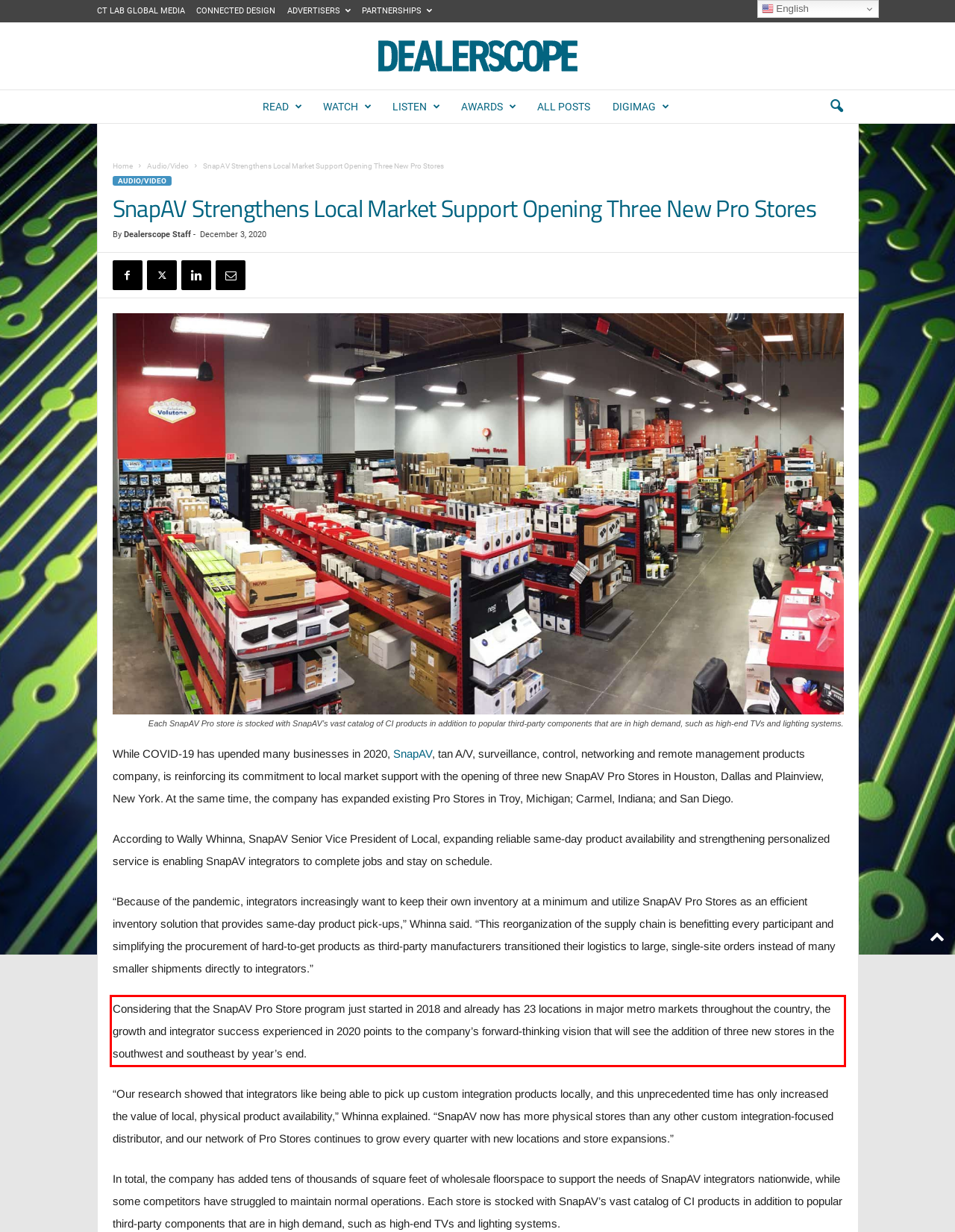Analyze the screenshot of the webpage and extract the text from the UI element that is inside the red bounding box.

Considering that the SnapAV Pro Store program just started in 2018 and already has 23 locations in major metro markets throughout the country, the growth and integrator success experienced in 2020 points to the company’s forward-thinking vision that will see the addition of three new stores in the southwest and southeast by year’s end.